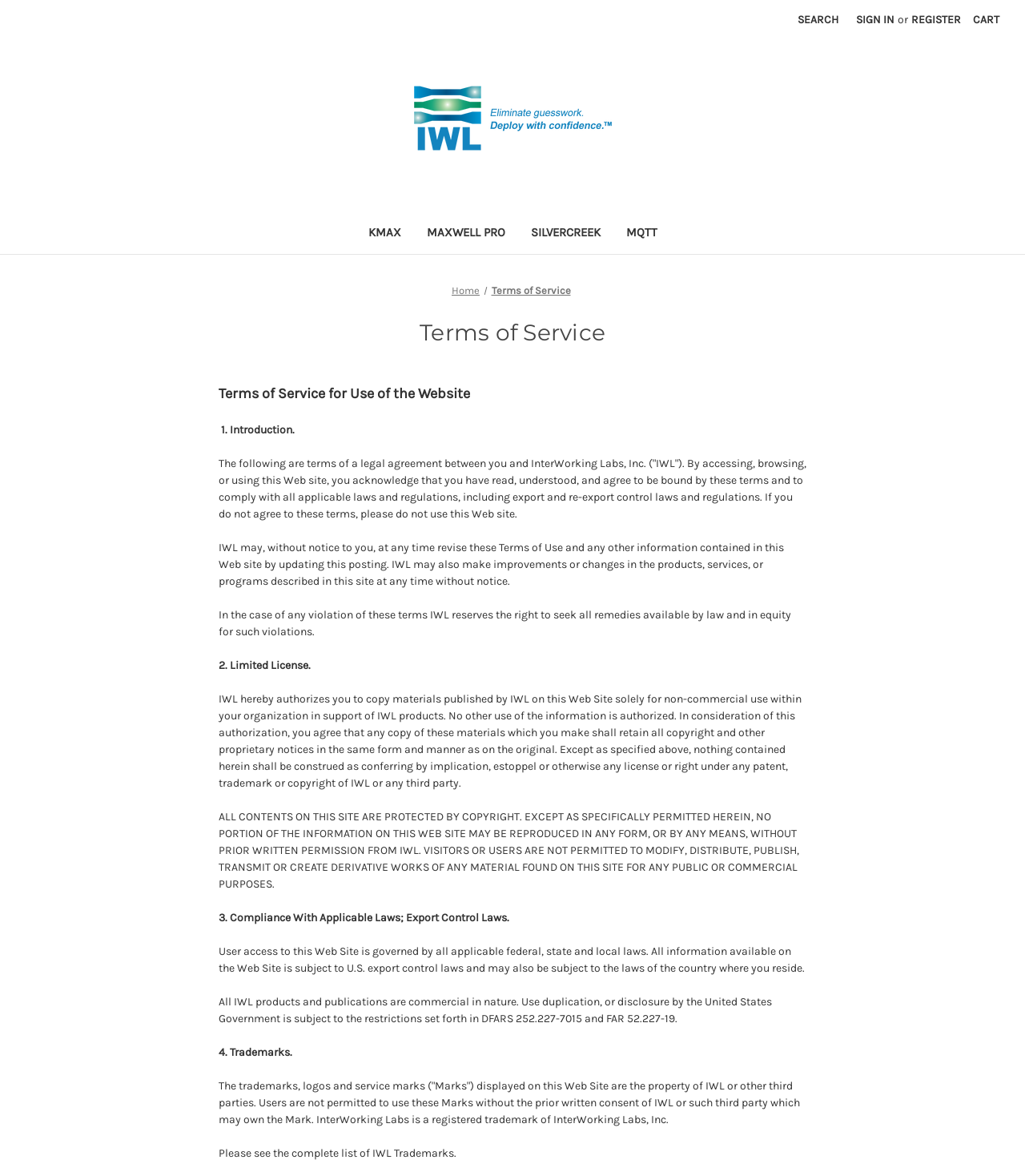Highlight the bounding box coordinates of the element that should be clicked to carry out the following instruction: "Sign in". The coordinates must be given as four float numbers ranging from 0 to 1, i.e., [left, top, right, bottom].

[0.827, 0.0, 0.881, 0.033]